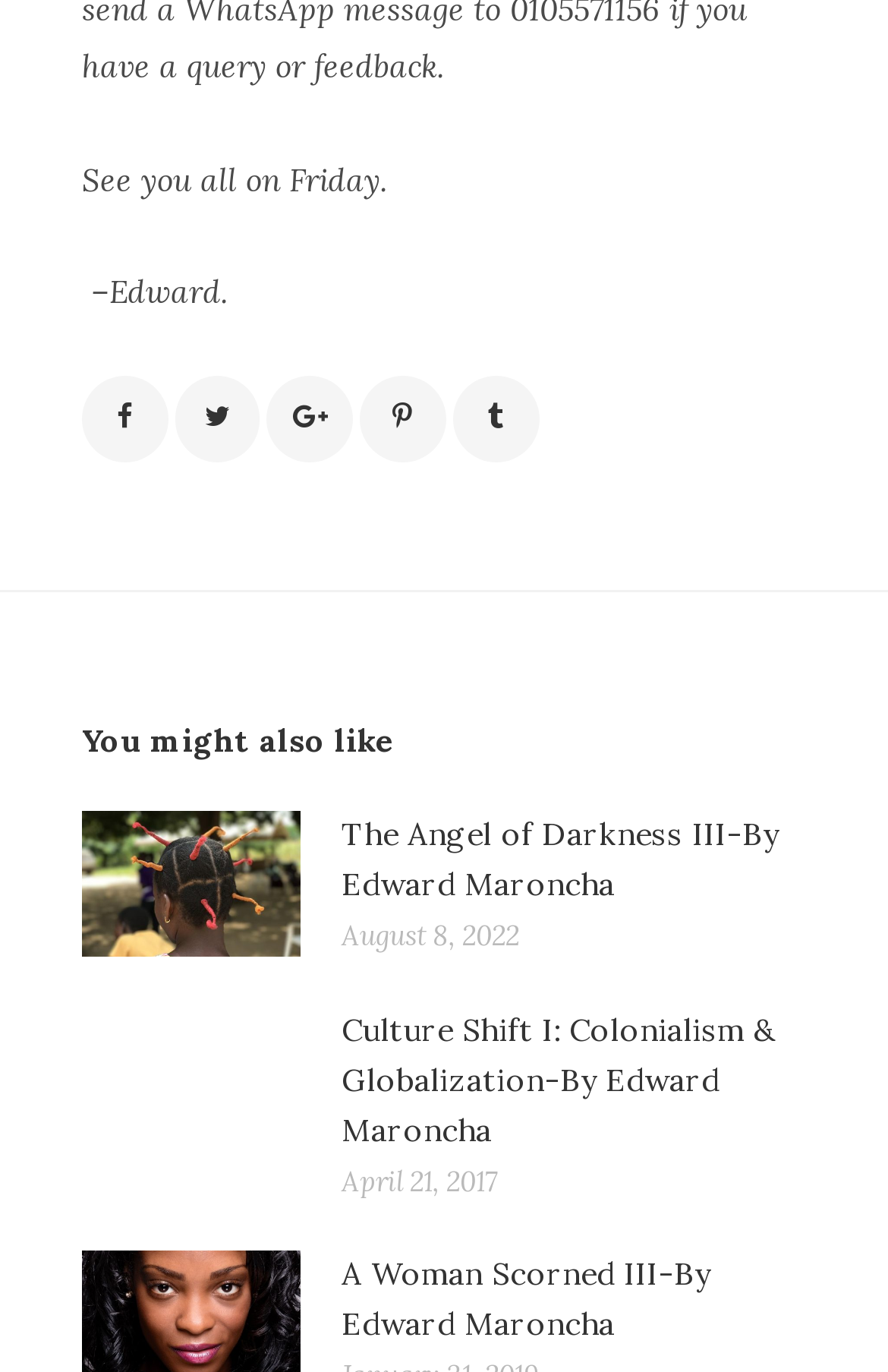How many books are listed on the page?
Kindly give a detailed and elaborate answer to the question.

There are three book titles listed on the page: 'The Angel of Darkness III-By Edward Maroncha', 'Culture Shift I: Colonialism & Globalization-By Edward Maroncha', and 'A Woman Scorned III-By Edward Maroncha'.